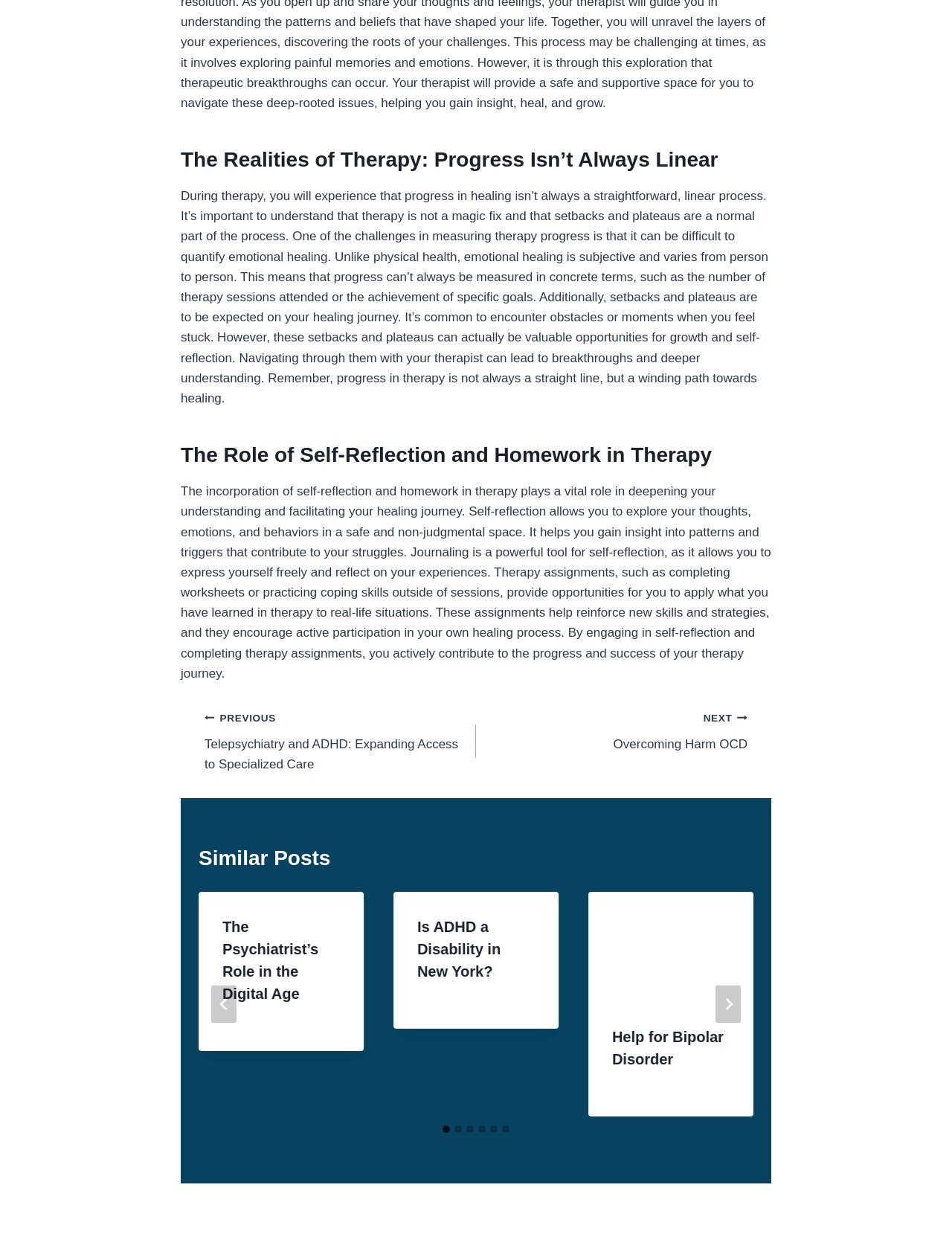Provide the bounding box coordinates for the UI element that is described by this text: "parent_node: Help for Bipolar Disorder". The coordinates should be in the form of four float numbers between 0 and 1: [left, top, right, bottom].

[0.618, 0.722, 0.791, 0.812]